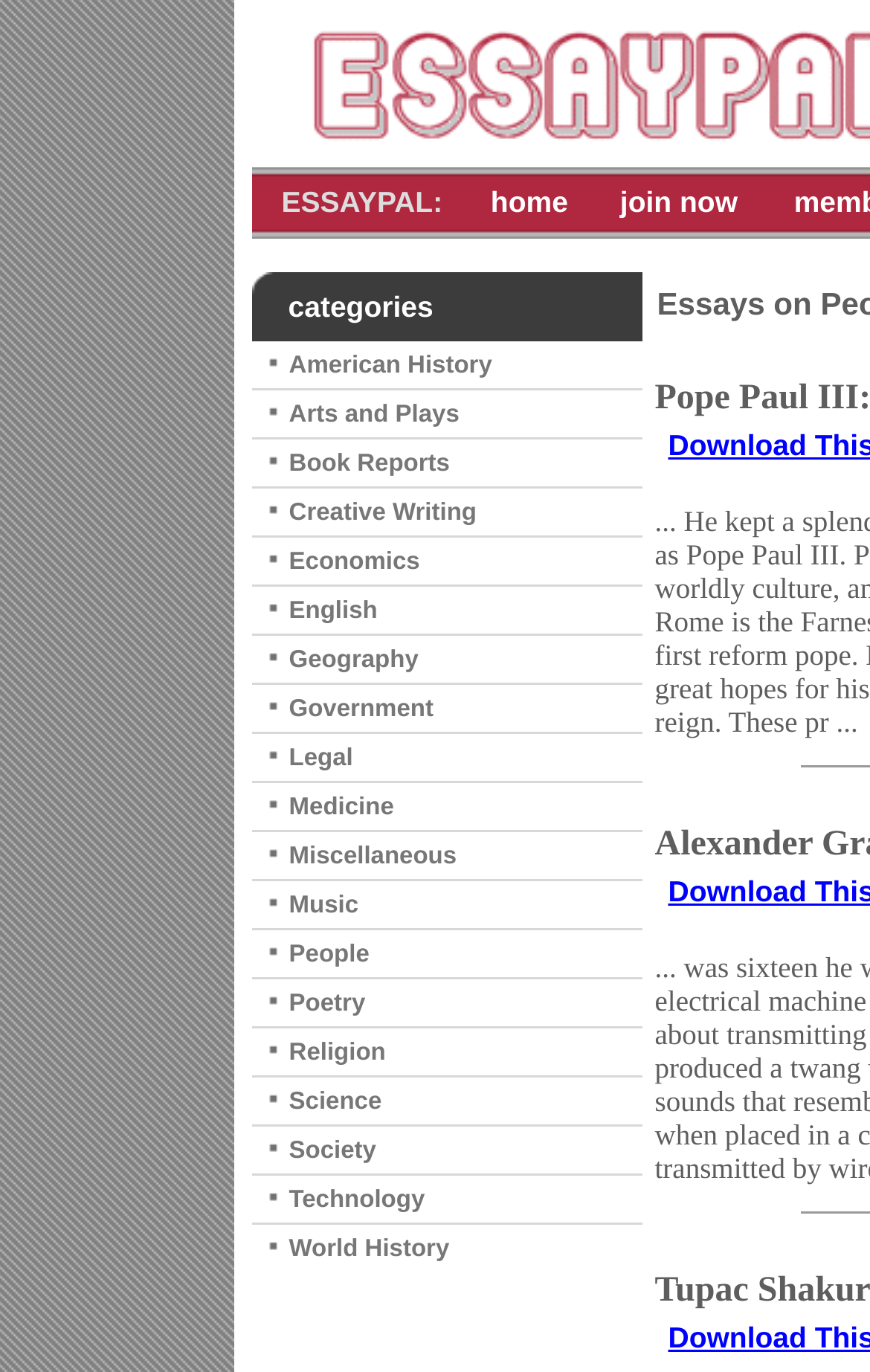Answer the question in a single word or phrase:
Is there a 'Music' category of essays?

Yes